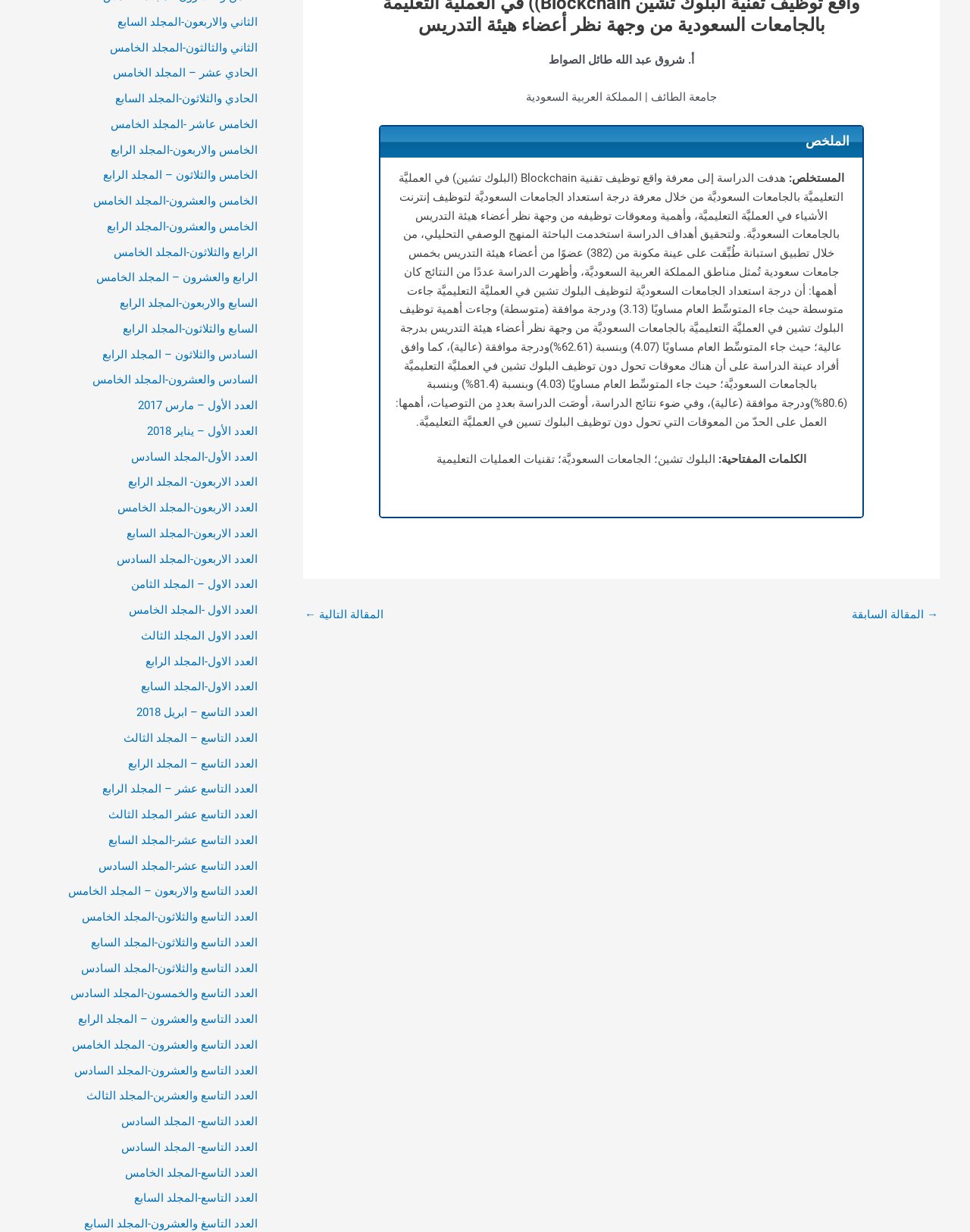Predict the bounding box of the UI element based on the description: "الخامس والعشرون-المجلد الخامس". The coordinates should be four float numbers between 0 and 1, formatted as [left, top, right, bottom].

[0.096, 0.157, 0.266, 0.169]